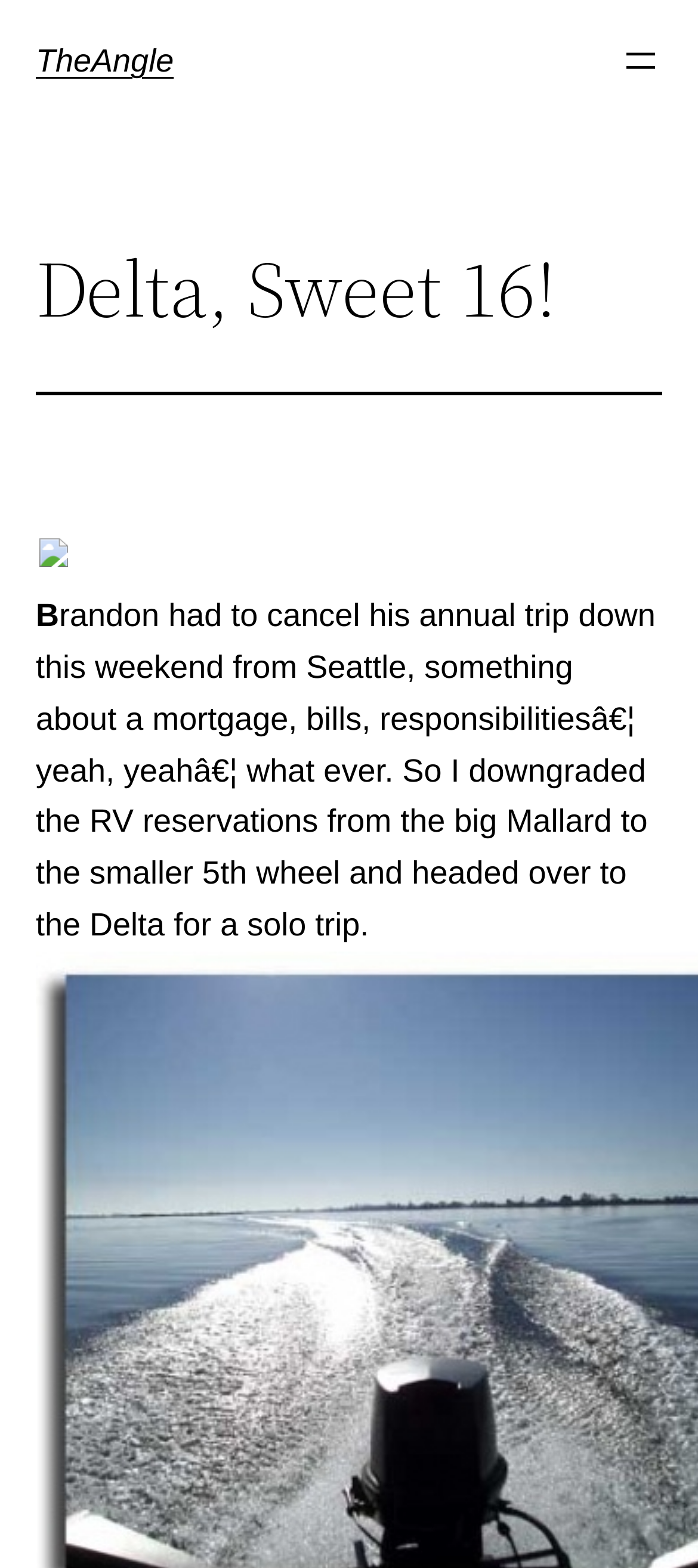What is the author of the article?
Please provide a single word or phrase based on the screenshot.

Not specified